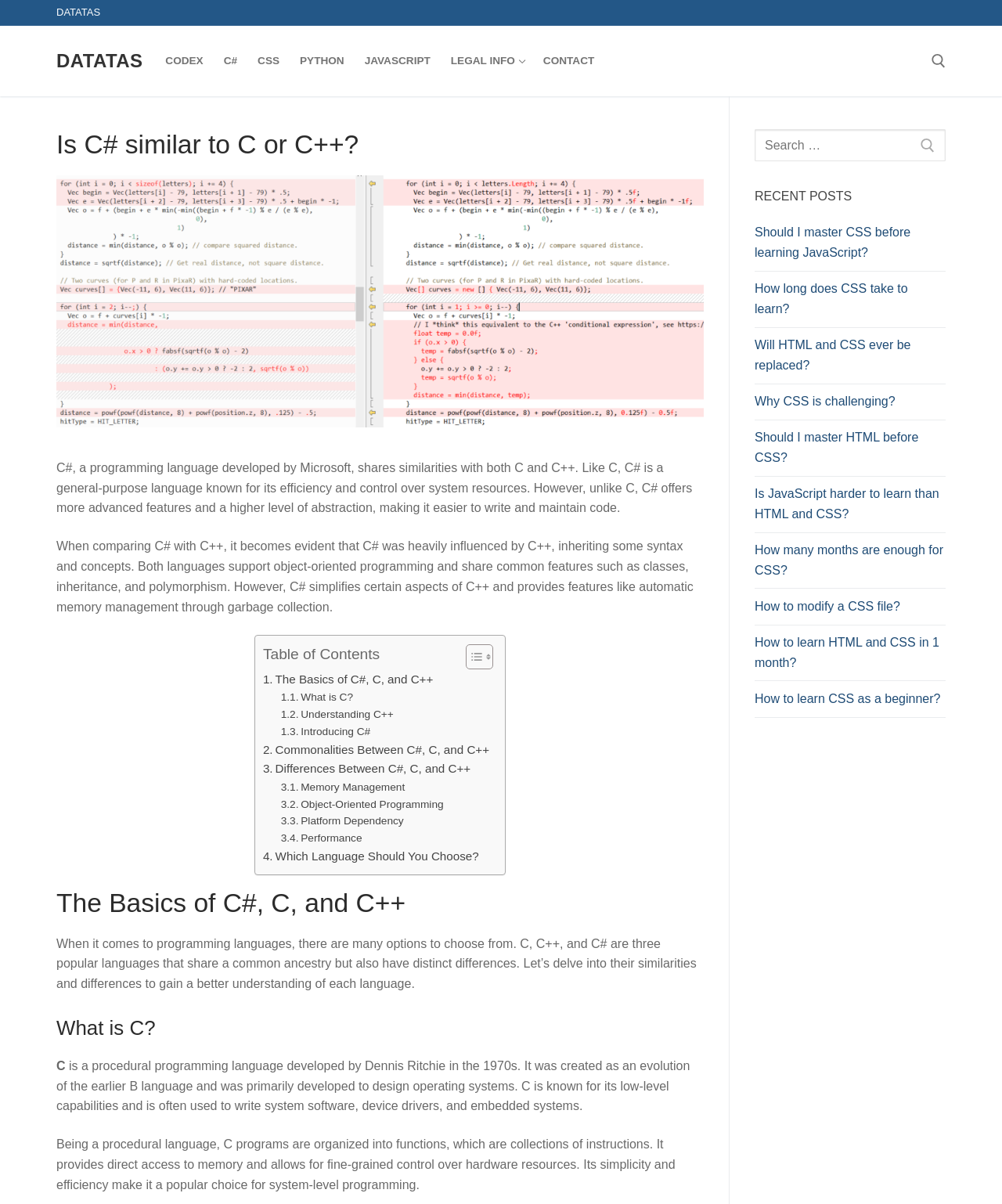What are the three programming languages discussed on this webpage?
Please give a well-detailed answer to the question.

The webpage discusses the similarities and differences between three programming languages, which are C, C++, and C#. This can be inferred from the static text elements and links on the webpage.